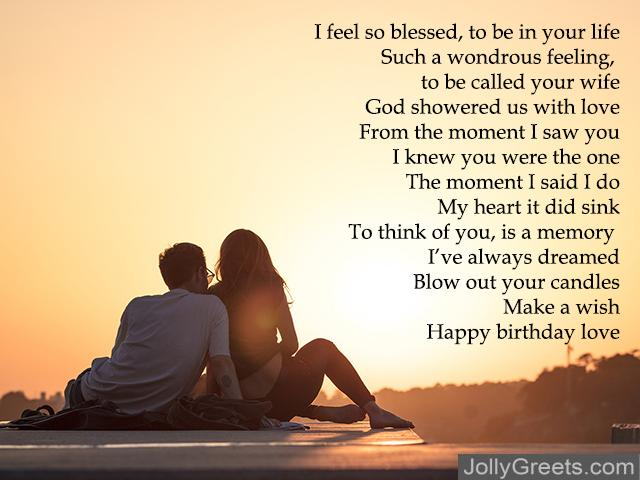What is the tone of the poem?
Answer briefly with a single word or phrase based on the image.

Heartfelt and nostalgic